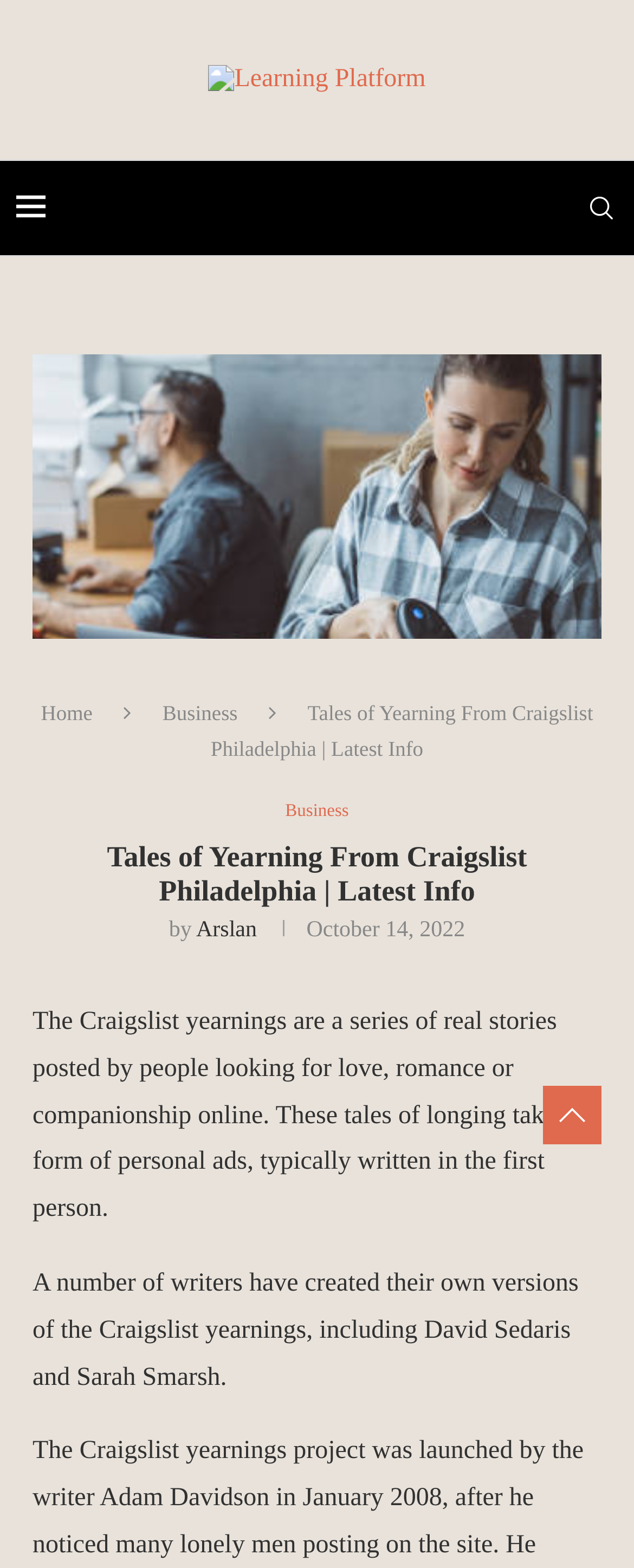What is the purpose of the website?
Answer the question with a detailed explanation, including all necessary information.

I inferred the purpose of the website by understanding the context of the webpage, which is about Craigslist, a platform that aims to provide users with a helpful, noncommercial way to connect with other people.